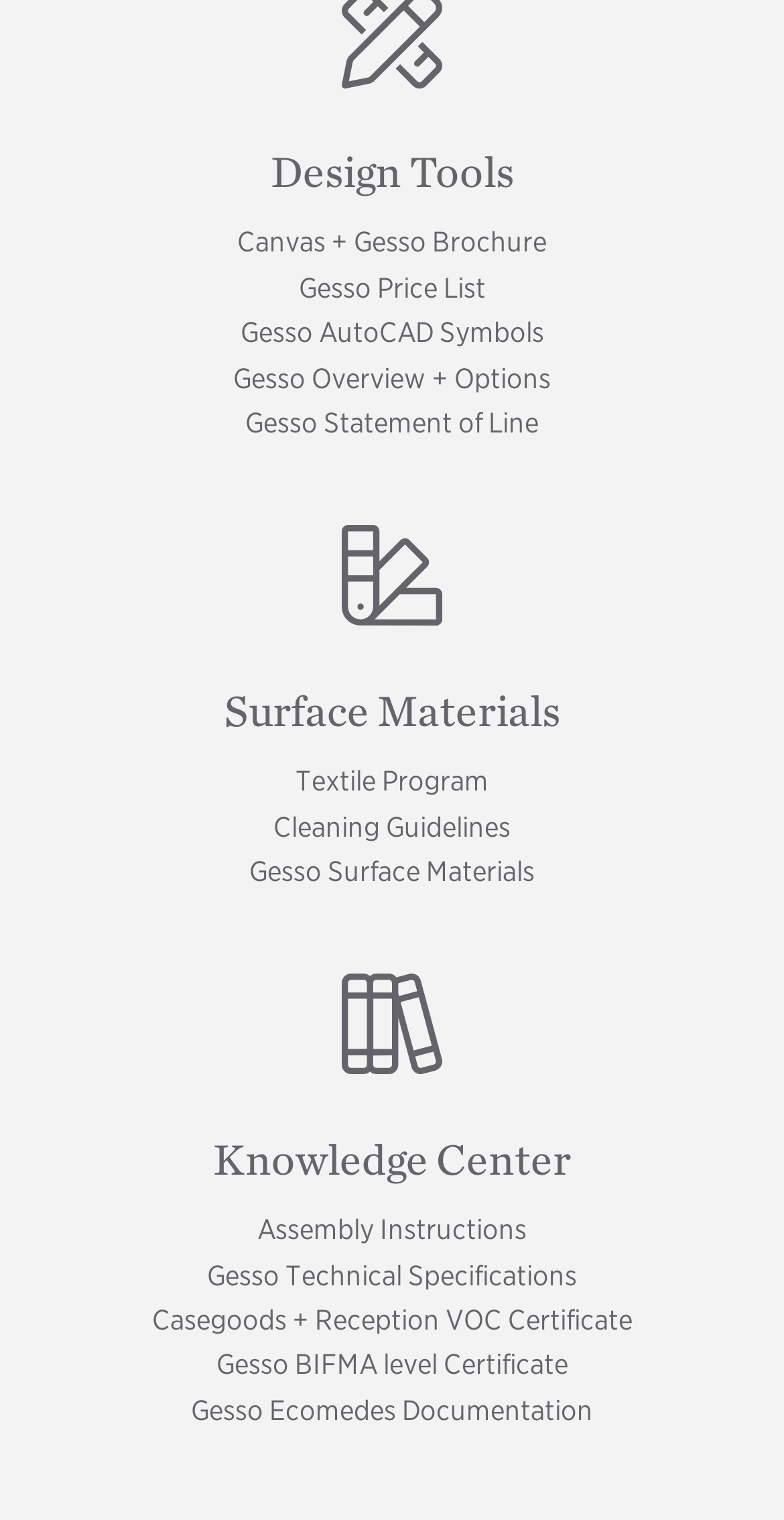Bounding box coordinates are specified in the format (top-left x, top-left y, bottom-right x, bottom-right y). All values are floating point numbers bounded between 0 and 1. Please provide the bounding box coordinate of the region this sentence describes: Gesso Technical Specifications

[0.264, 0.824, 0.736, 0.853]